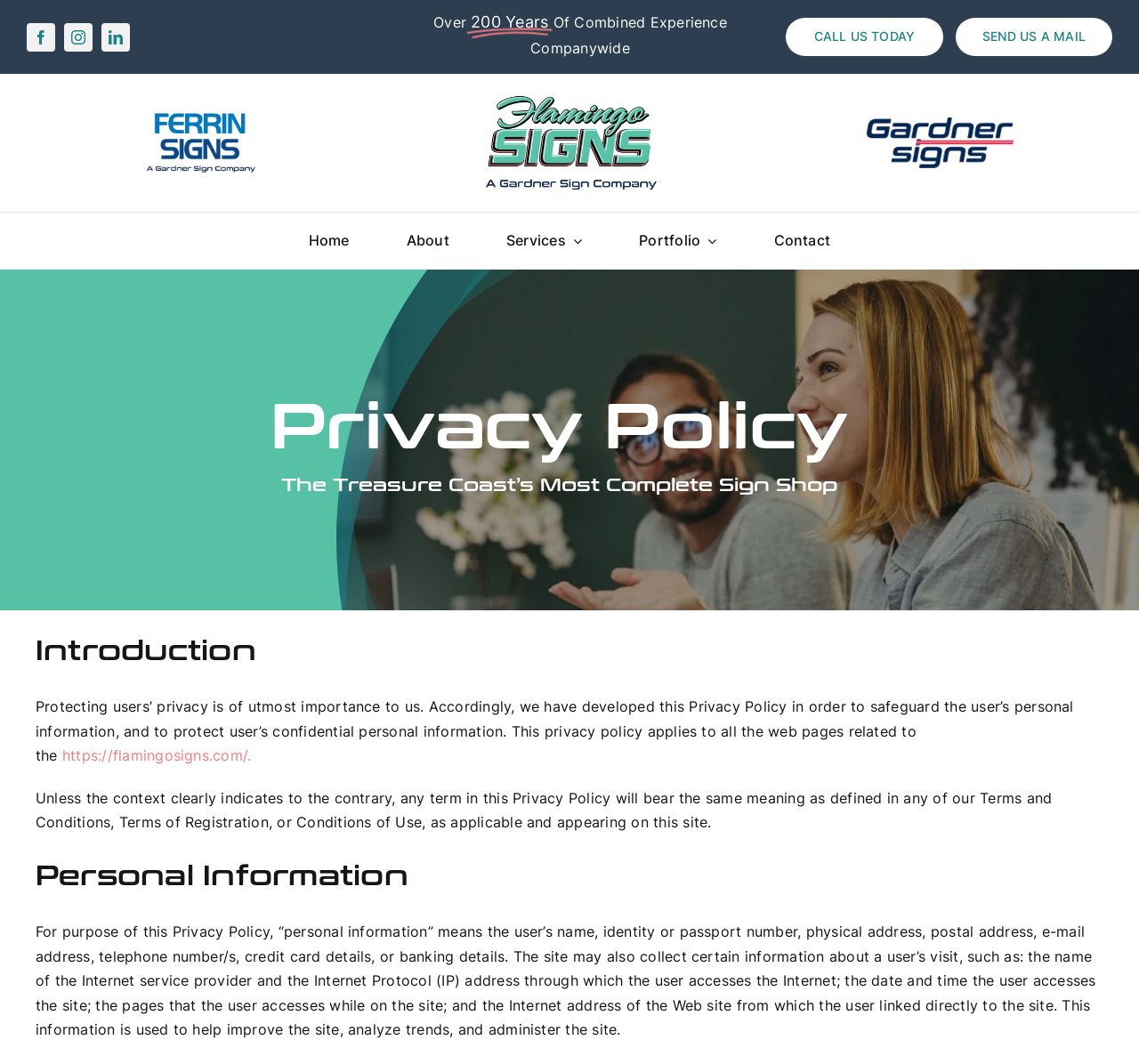Identify the bounding box coordinates of the clickable region required to complete the instruction: "Click the link to https://flamingosigns.com/". The coordinates should be given as four float numbers within the range of 0 and 1, i.e., [left, top, right, bottom].

[0.055, 0.702, 0.221, 0.718]